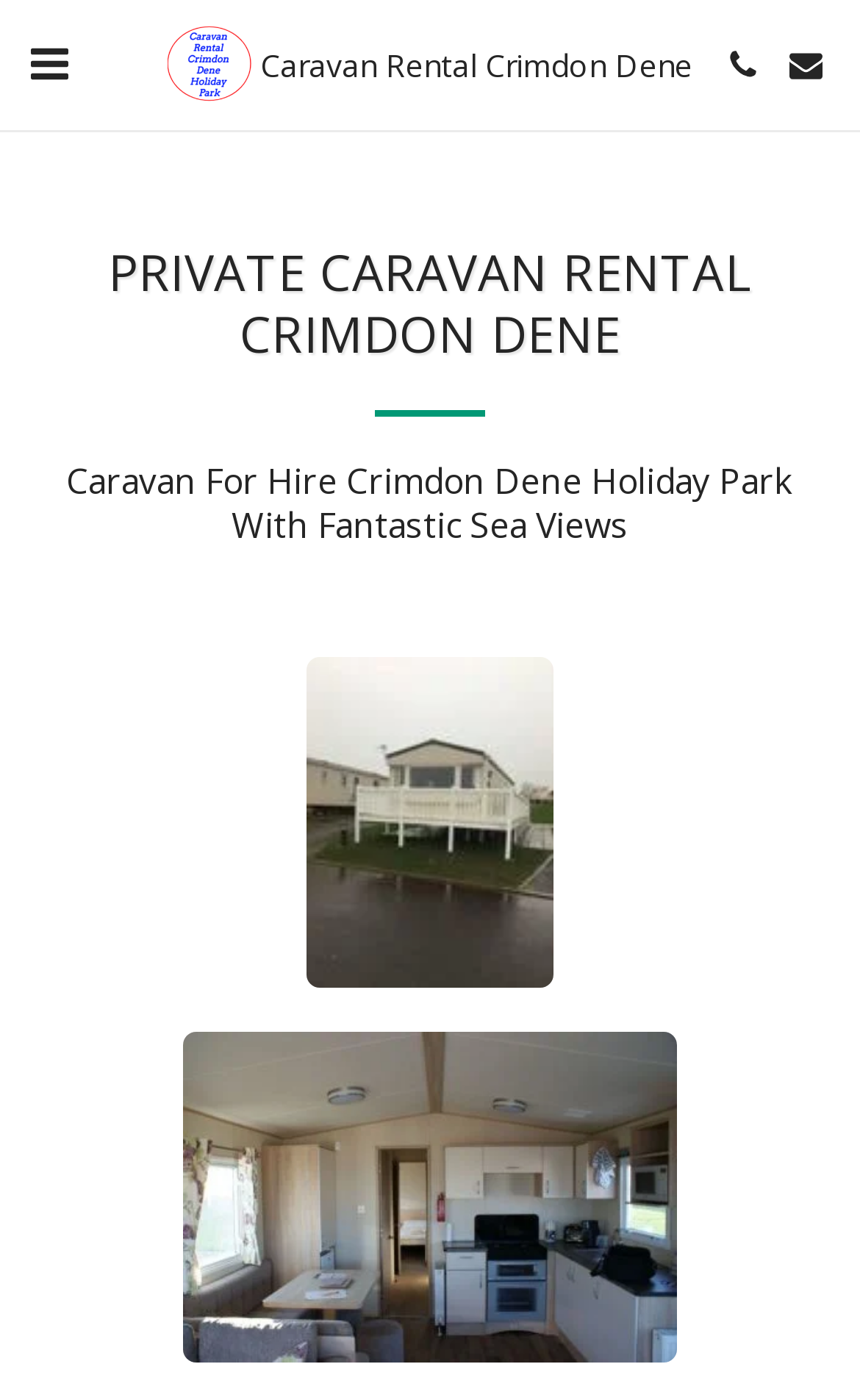Bounding box coordinates should be provided in the format (top-left x, top-left y, bottom-right x, bottom-right y) with all values between 0 and 1. Identify the bounding box for this UI element: Caravan Rental Crimdon Dene

[0.157, 0.0, 0.843, 0.093]